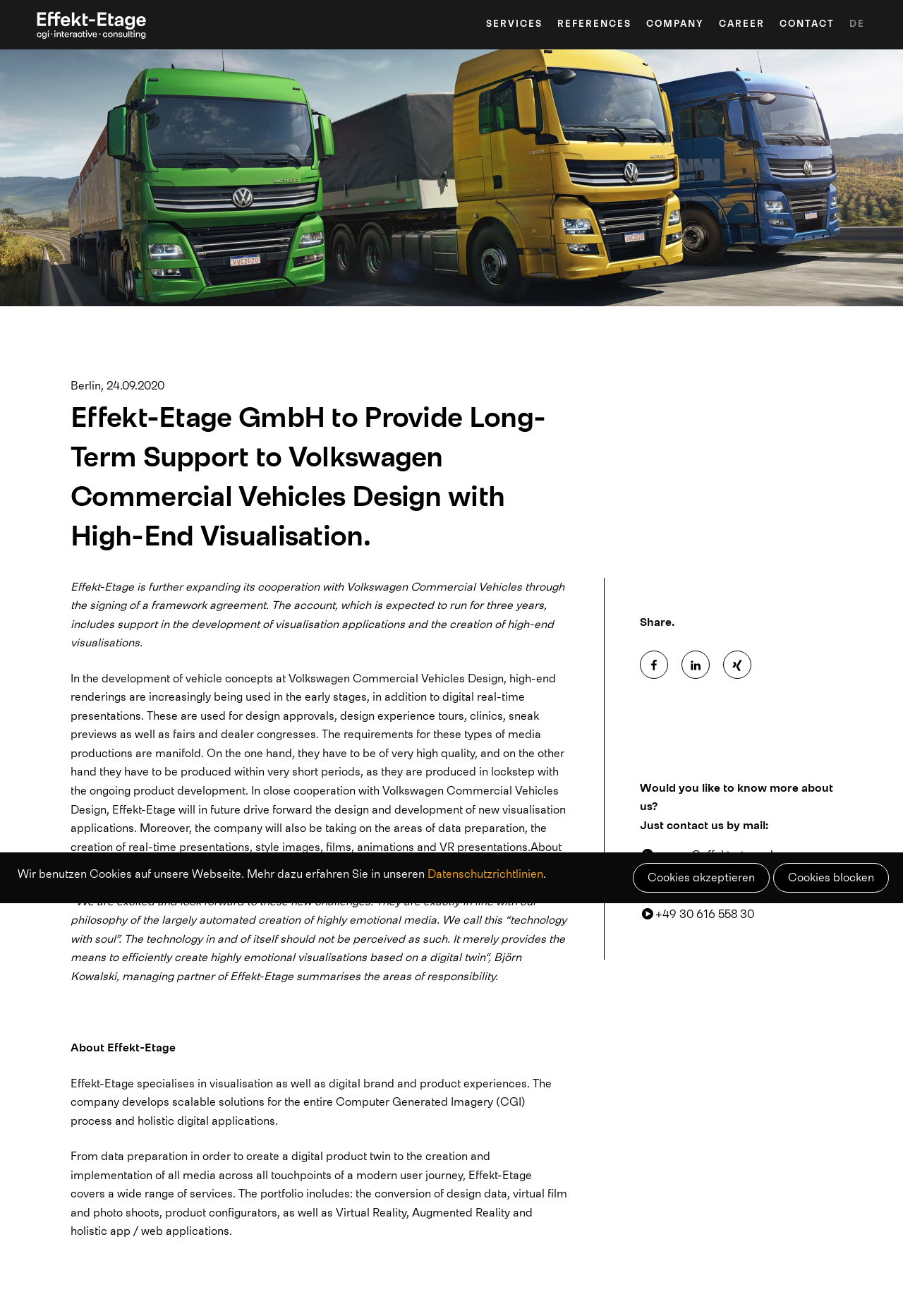What services does Effekt-Etage offer?
Answer the question in a detailed and comprehensive manner.

According to the article, Effekt-Etage specialises in visualisation as well as digital brand and product experiences, and offers a wide range of services including the conversion of design data, virtual film and photo shoots, product configurators, as well as Virtual Reality, Augmented Reality and holistic app/web applications.